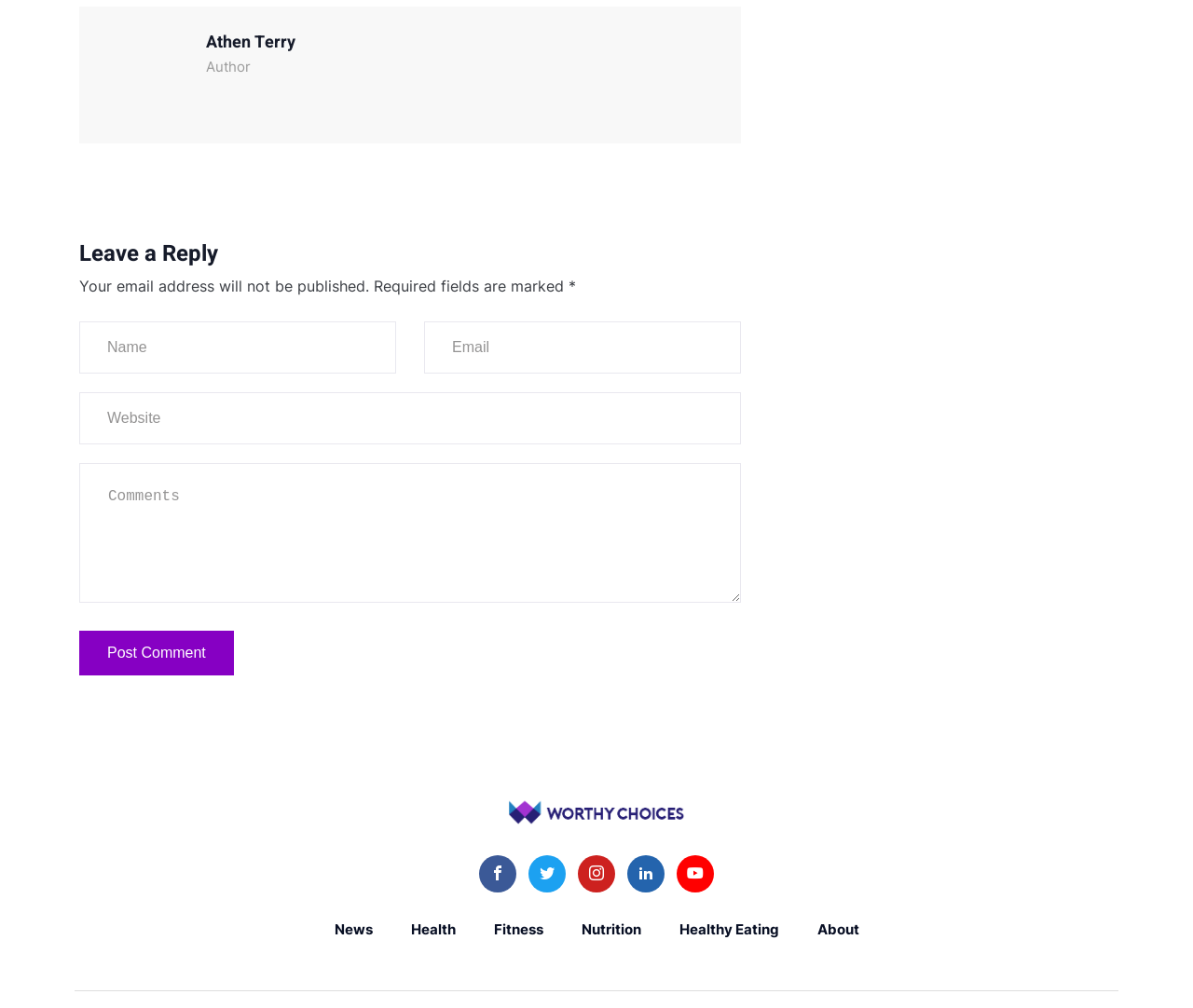Give a concise answer using only one word or phrase for this question:
What is the purpose of the 'Website' field?

Optional